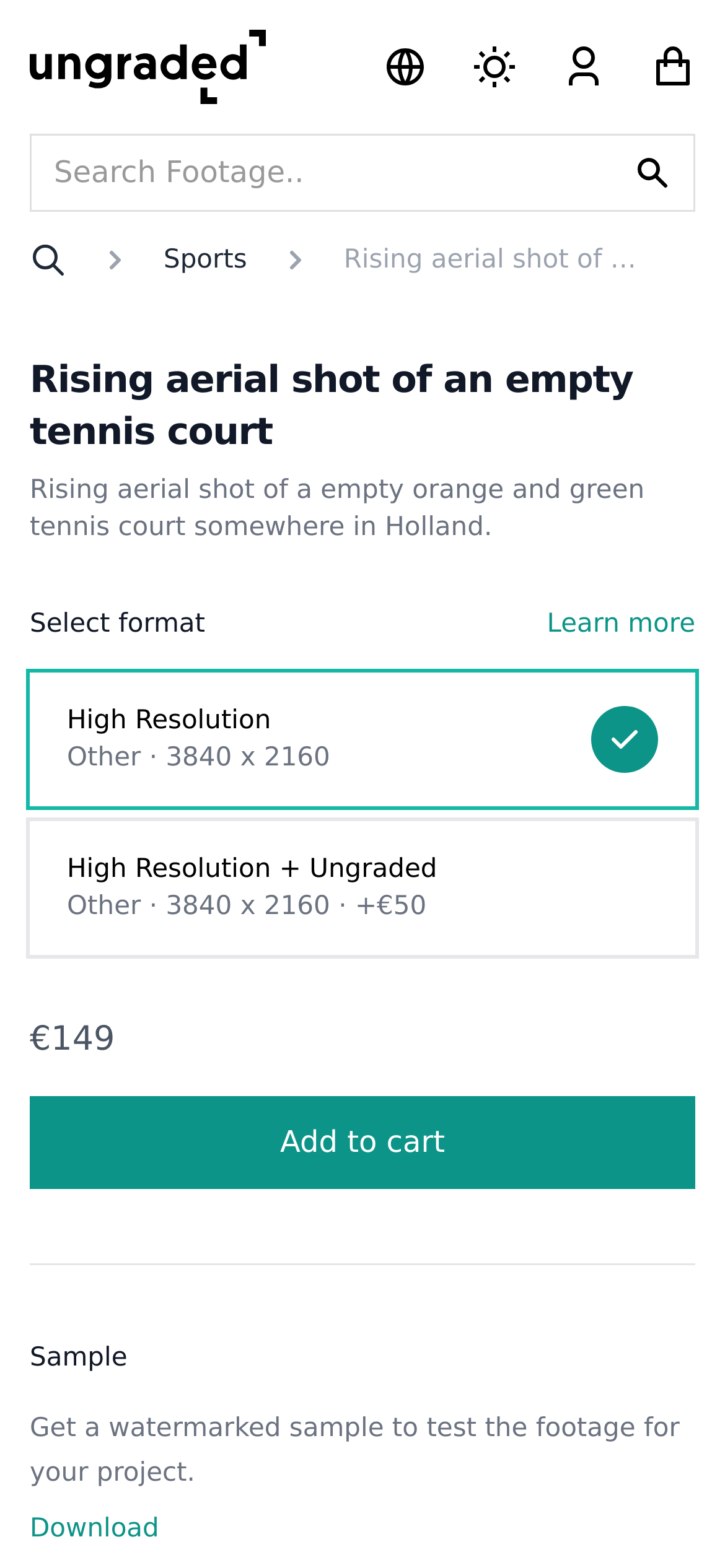Locate the bounding box coordinates of the area to click to fulfill this instruction: "Click the logo". The bounding box should be presented as four float numbers between 0 and 1, in the order [left, top, right, bottom].

[0.041, 0.019, 0.367, 0.066]